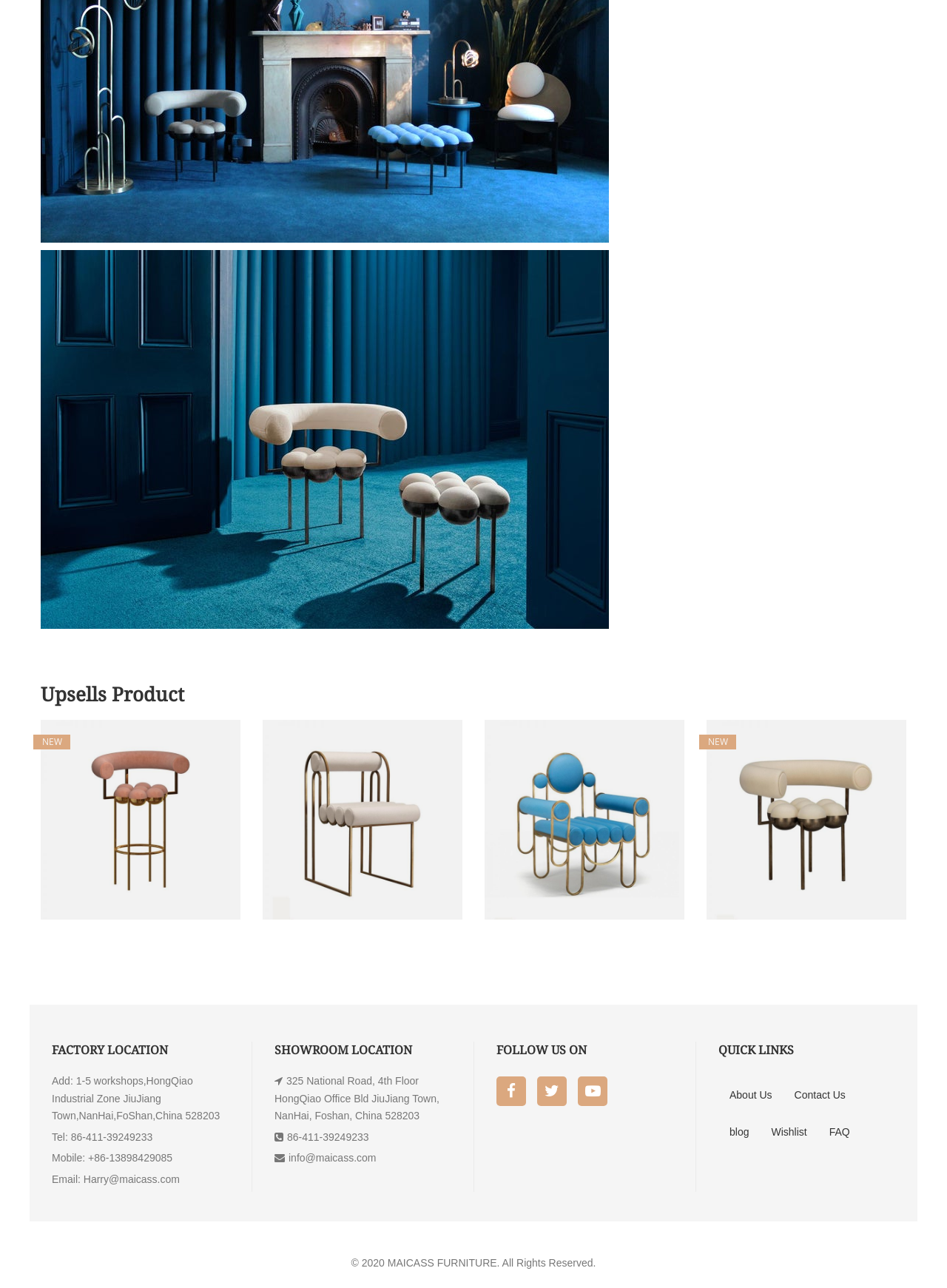Pinpoint the bounding box coordinates of the clickable area necessary to execute the following instruction: "View factory location". The coordinates should be given as four float numbers between 0 and 1, namely [left, top, right, bottom].

[0.055, 0.808, 0.242, 0.822]